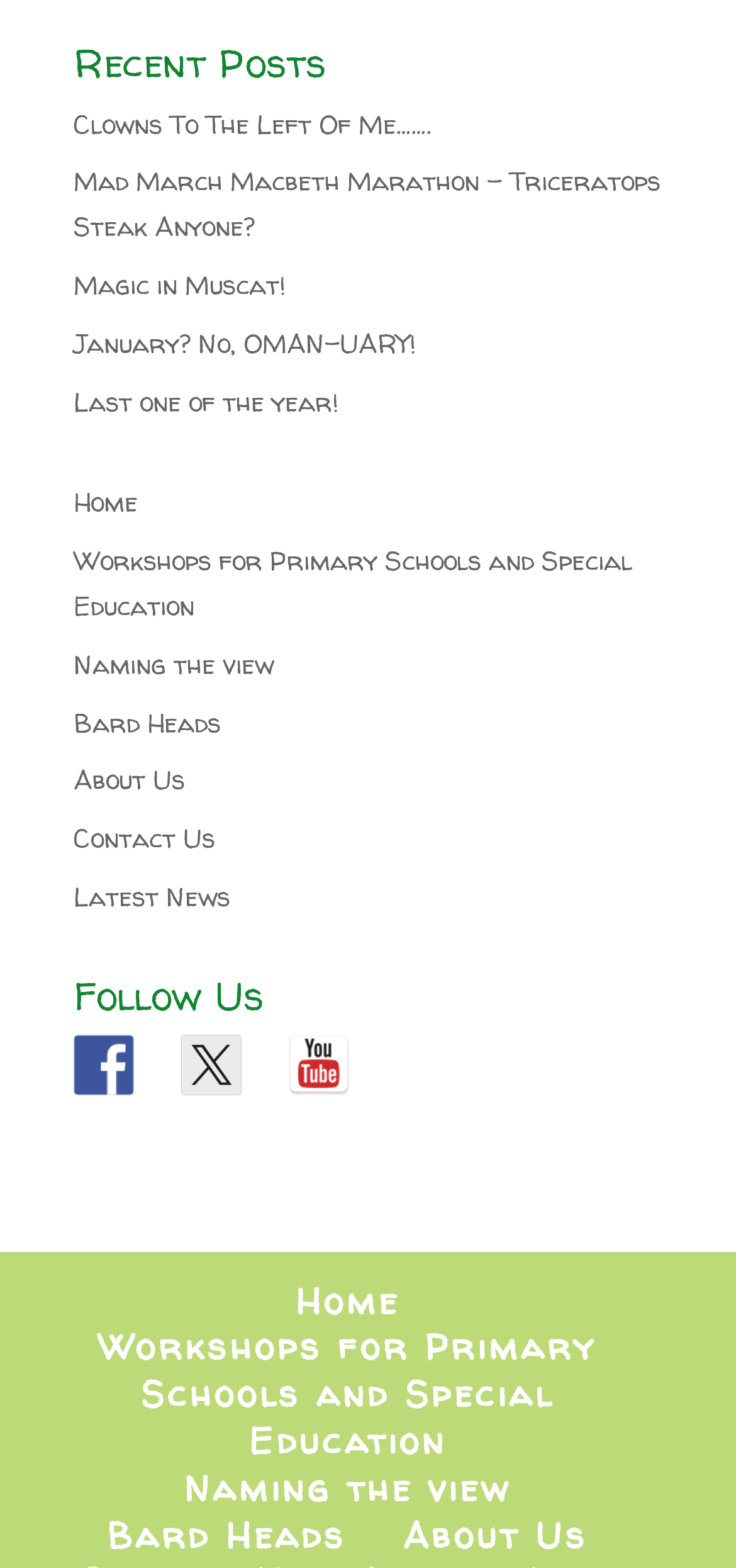What is the first link in the bottom navigation menu?
Please provide a comprehensive and detailed answer to the question.

I looked at the links in the bottom navigation menu and found that the first link is 'Home'.